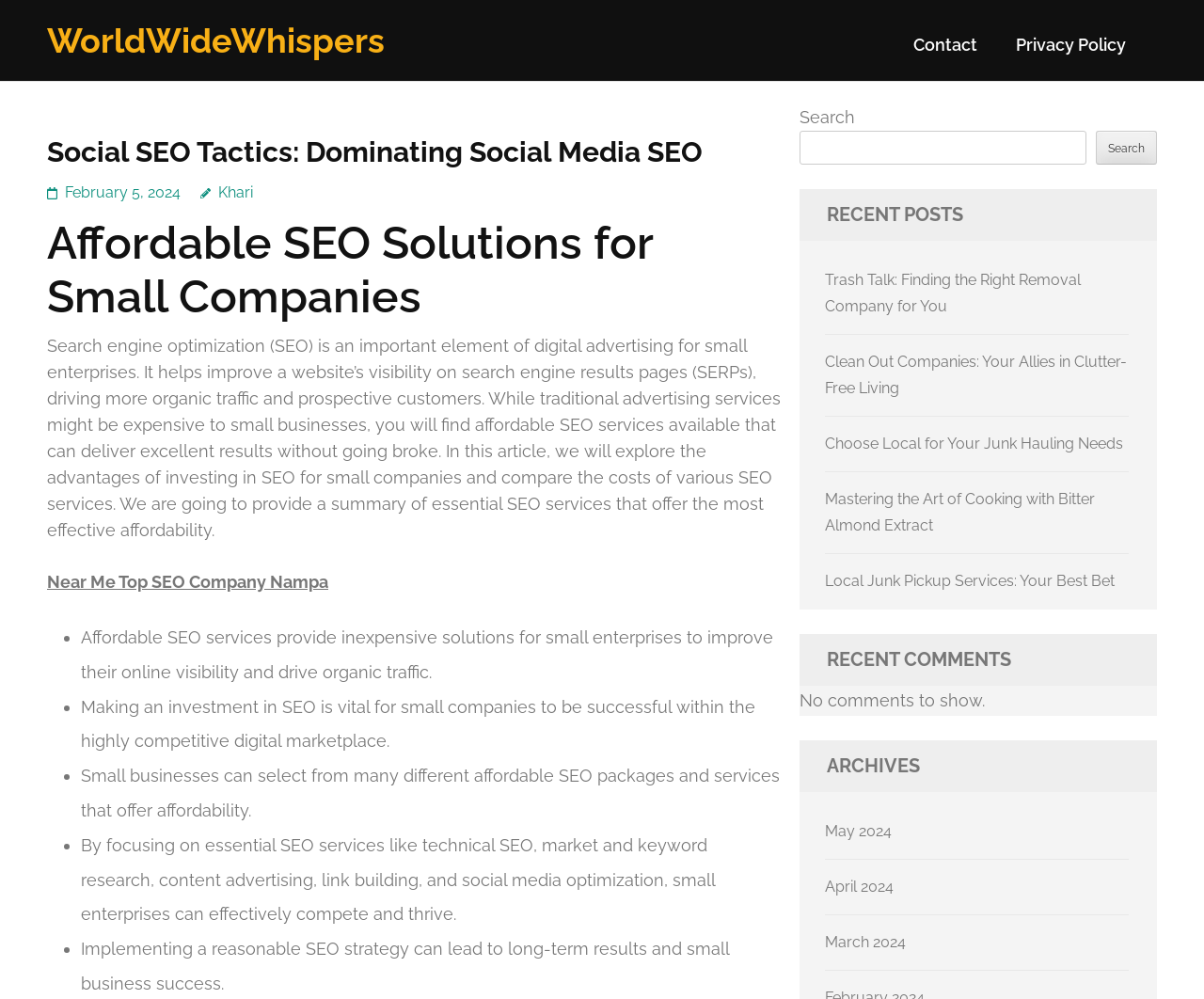Can you provide the bounding box coordinates for the element that should be clicked to implement the instruction: "Read the 'Social SEO Tactics: Dominating Social Media SEO' article"?

[0.039, 0.136, 0.648, 0.169]